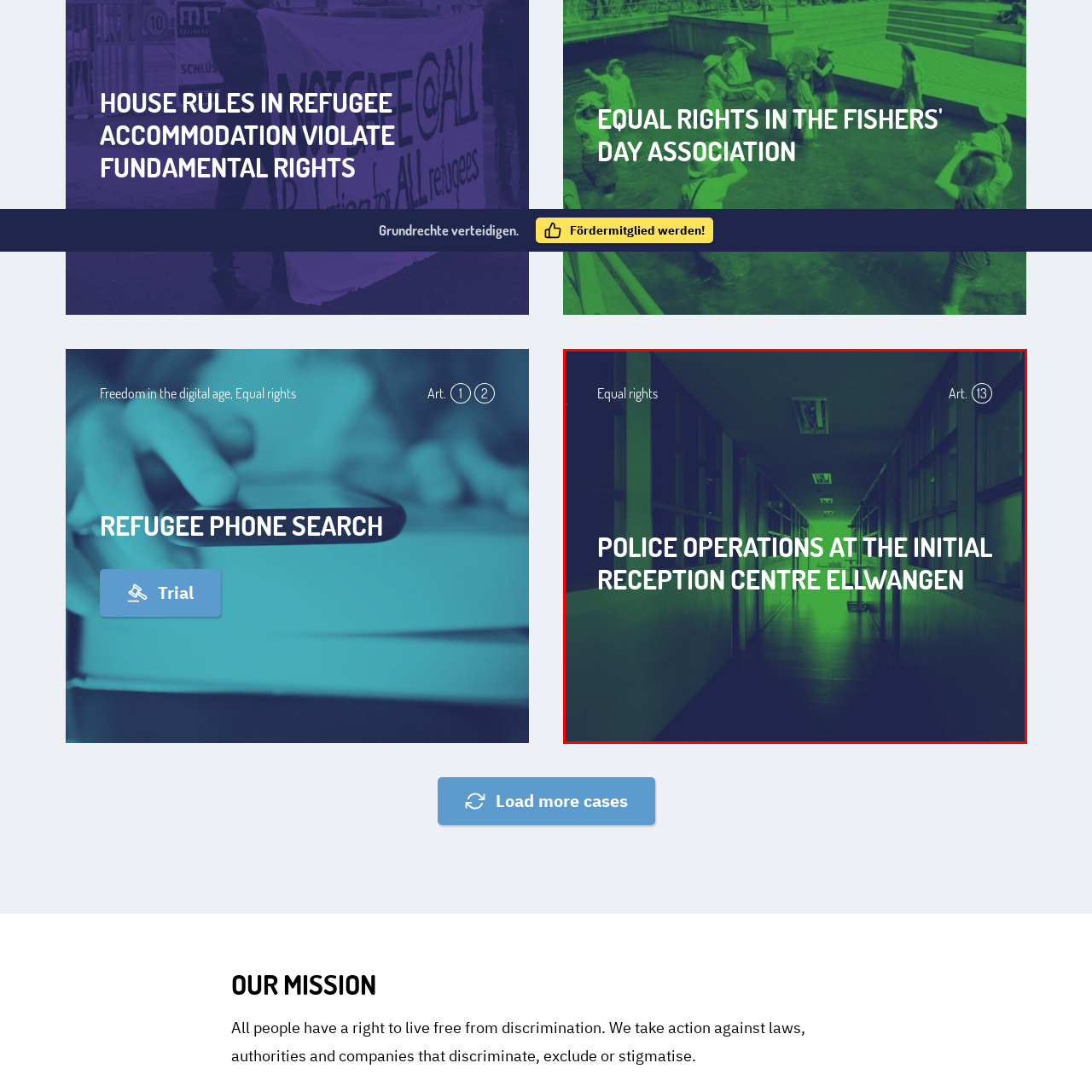What is the central theme of the image?
Examine the content inside the red bounding box and give a comprehensive answer to the question.

The phrase 'Equal rights' is displayed above the image, highlighting the central theme of the image, which is related to the rights and liberties of refugees in the Initial Reception Centre Ellwangen.